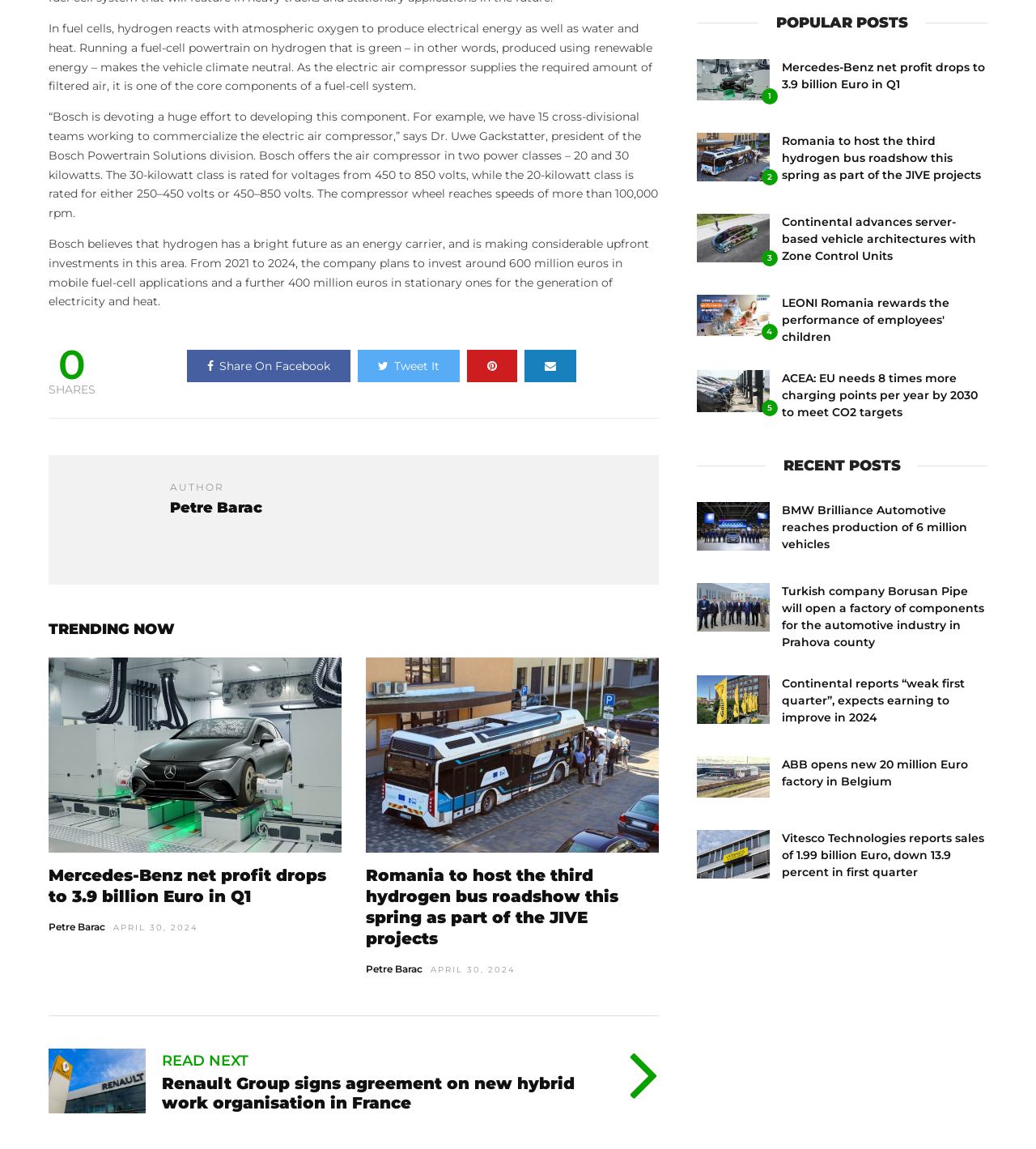Locate the bounding box coordinates of the region to be clicked to comply with the following instruction: "Read the article 'Mercedes-Benz net profit drops to 3.9 billion Euro in Q1'". The coordinates must be four float numbers between 0 and 1, in the form [left, top, right, bottom].

[0.047, 0.754, 0.315, 0.789]